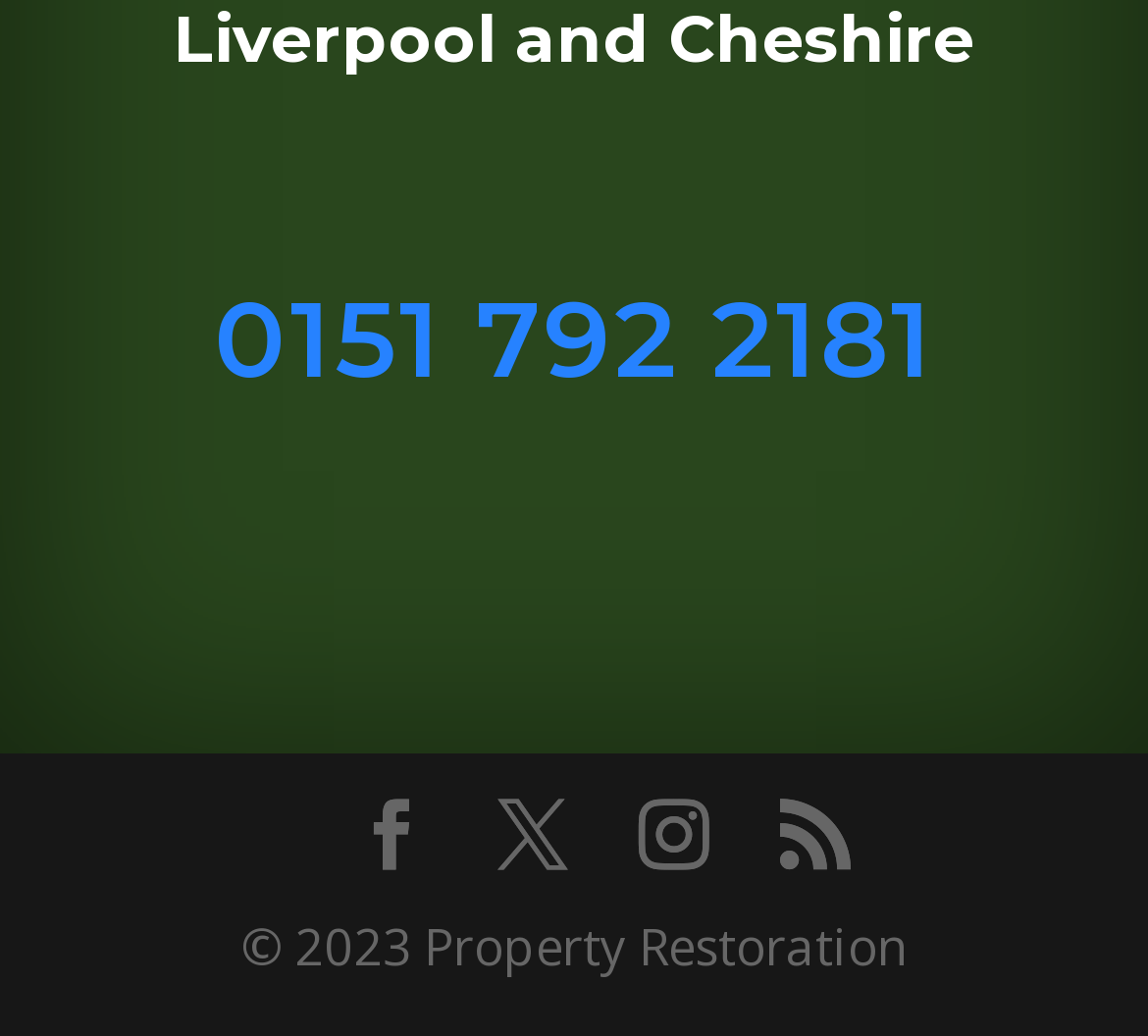Given the element description 0151 792 2181, predict the bounding box coordinates for the UI element in the webpage screenshot. The format should be (top-left x, top-left y, bottom-right x, bottom-right y), and the values should be between 0 and 1.

[0.186, 0.263, 0.814, 0.388]